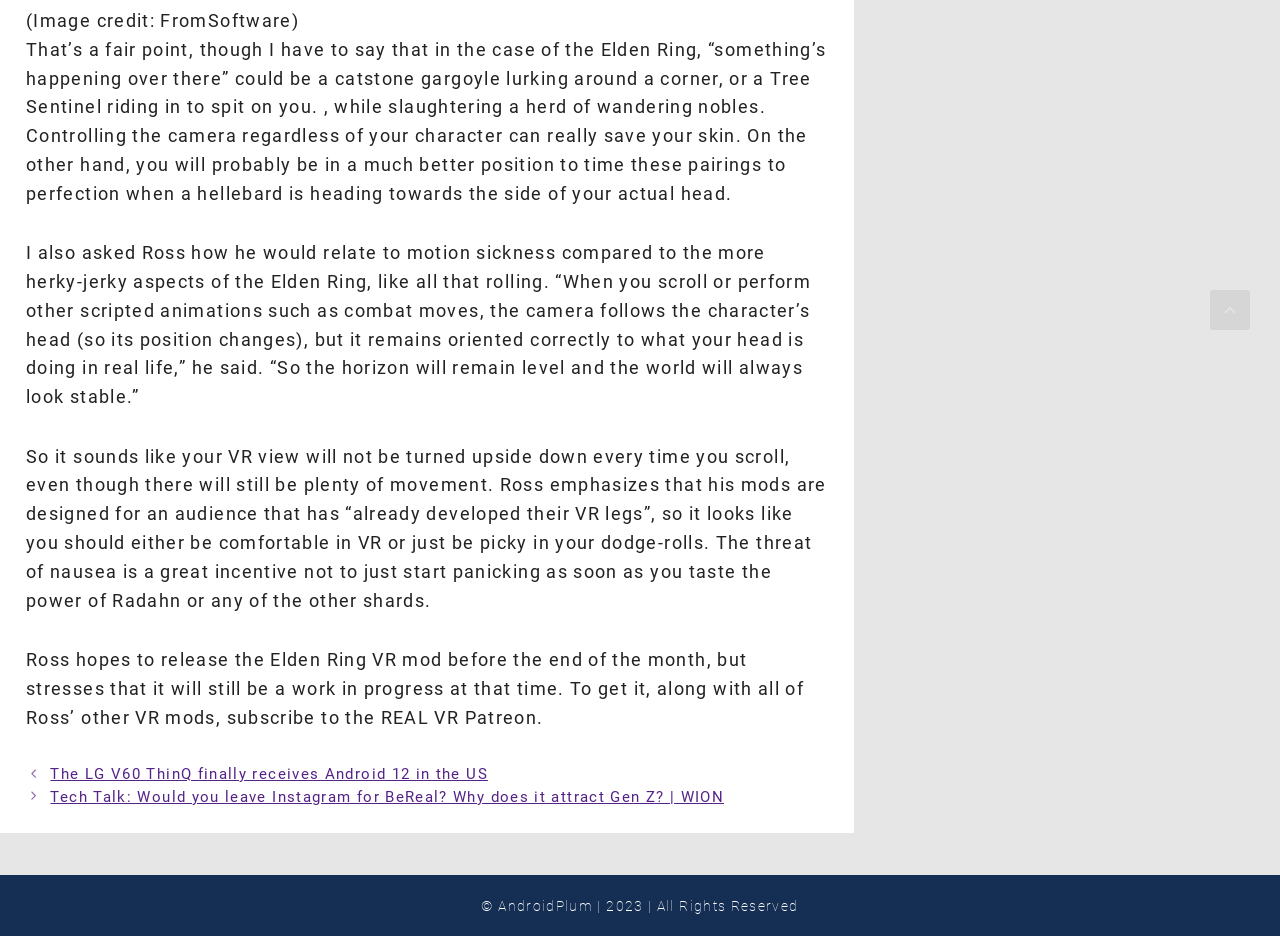Based on the image, give a detailed response to the question: What is the topic of the main article?

The main article appears to be discussing a VR mod for the game Elden Ring, as evidenced by the text mentioning the game and the developer's comments on motion sickness and camera control.